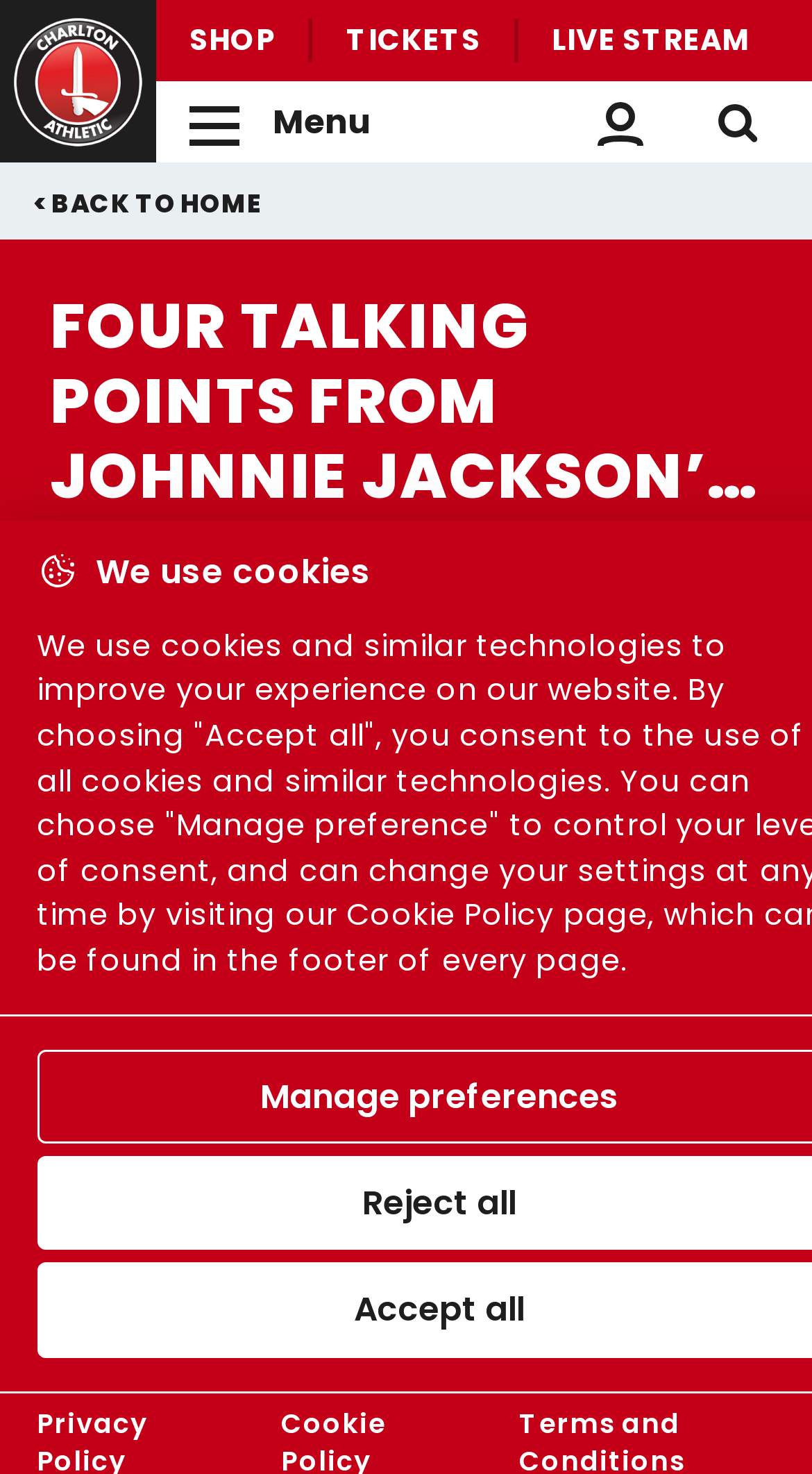Pinpoint the bounding box coordinates of the element to be clicked to execute the instruction: "Toggle account menu".

[0.733, 0.055, 0.836, 0.11]